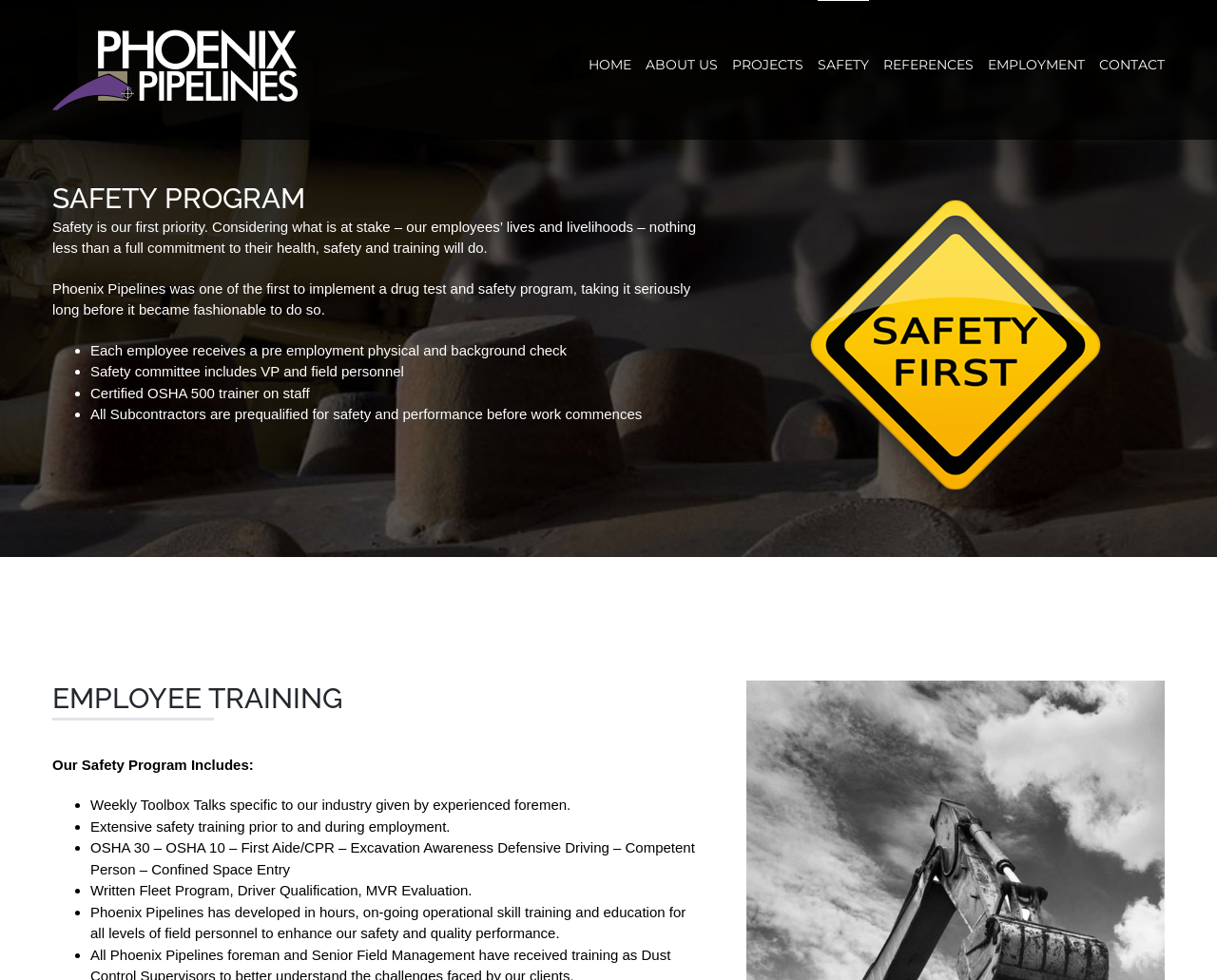What type of training is provided to employees?
Based on the visual details in the image, please answer the question thoroughly.

The company provides various types of training to employees, including OSHA 30, OSHA 10, First Aide/CPR, Excavation Awareness, Defensive Driving, Competent Person, and Confined Space Entry training, among others.